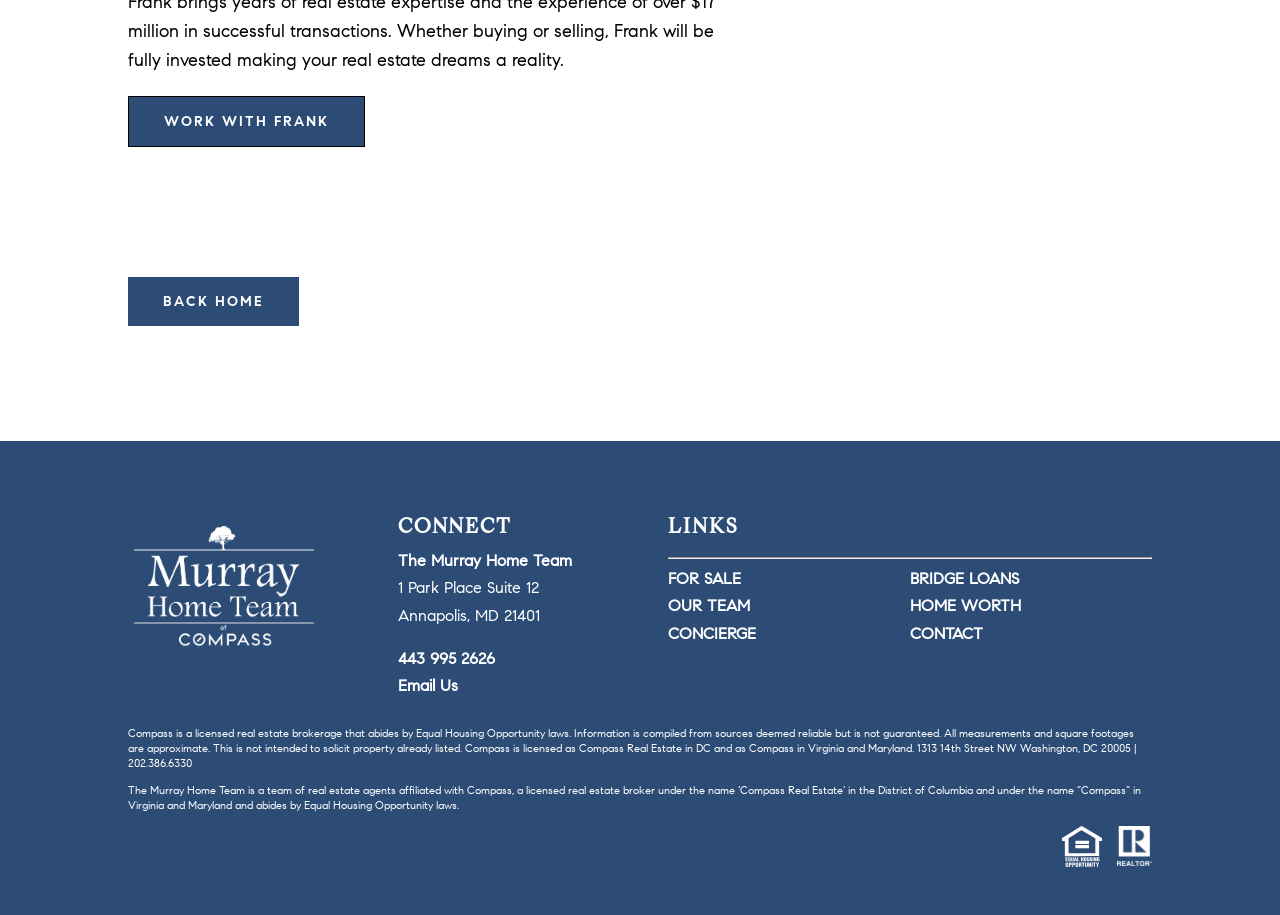Find the bounding box coordinates for the element described here: "BACK HOME".

[0.1, 0.303, 0.234, 0.356]